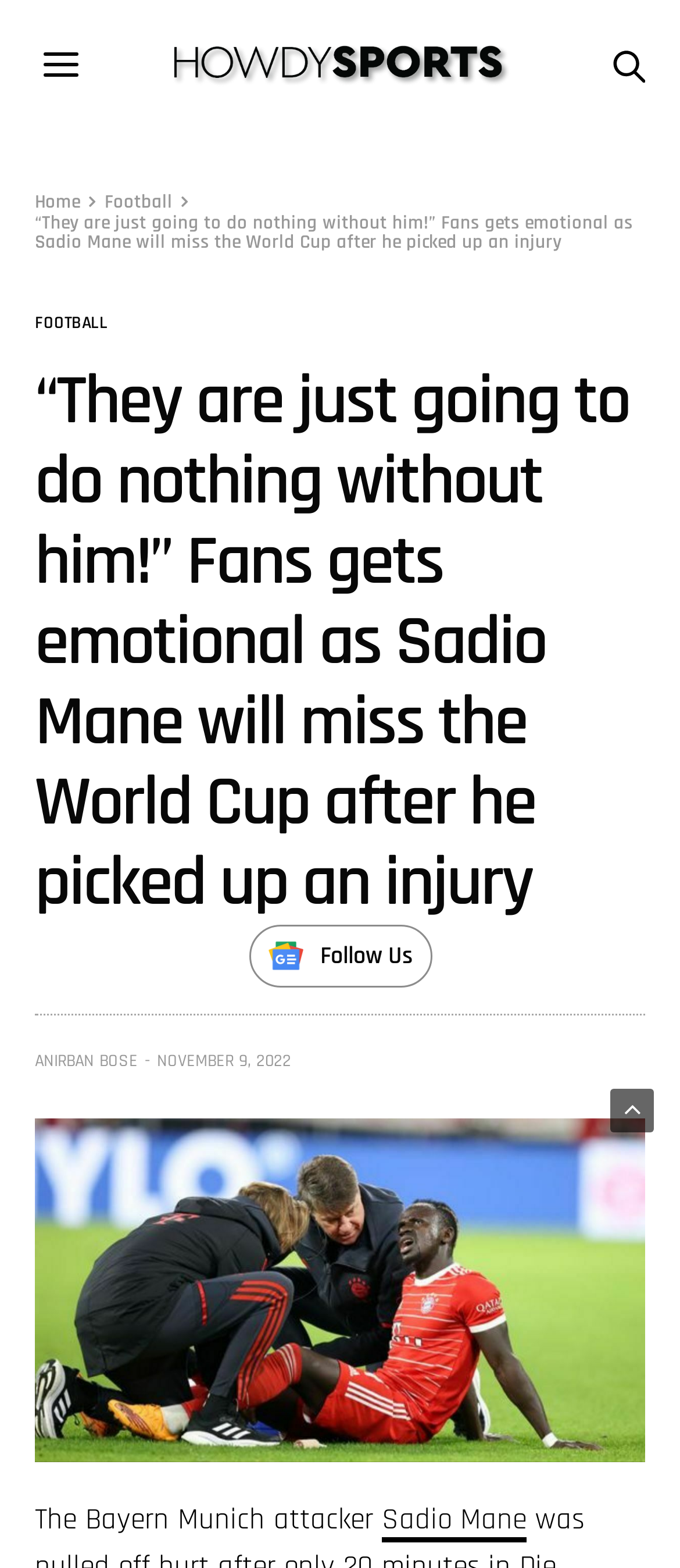What is the date of the article?
Deliver a detailed and extensive answer to the question.

The answer can be found in the text of the webpage, which states 'NOVEMBER 9, 2022'. This is the date of the article.